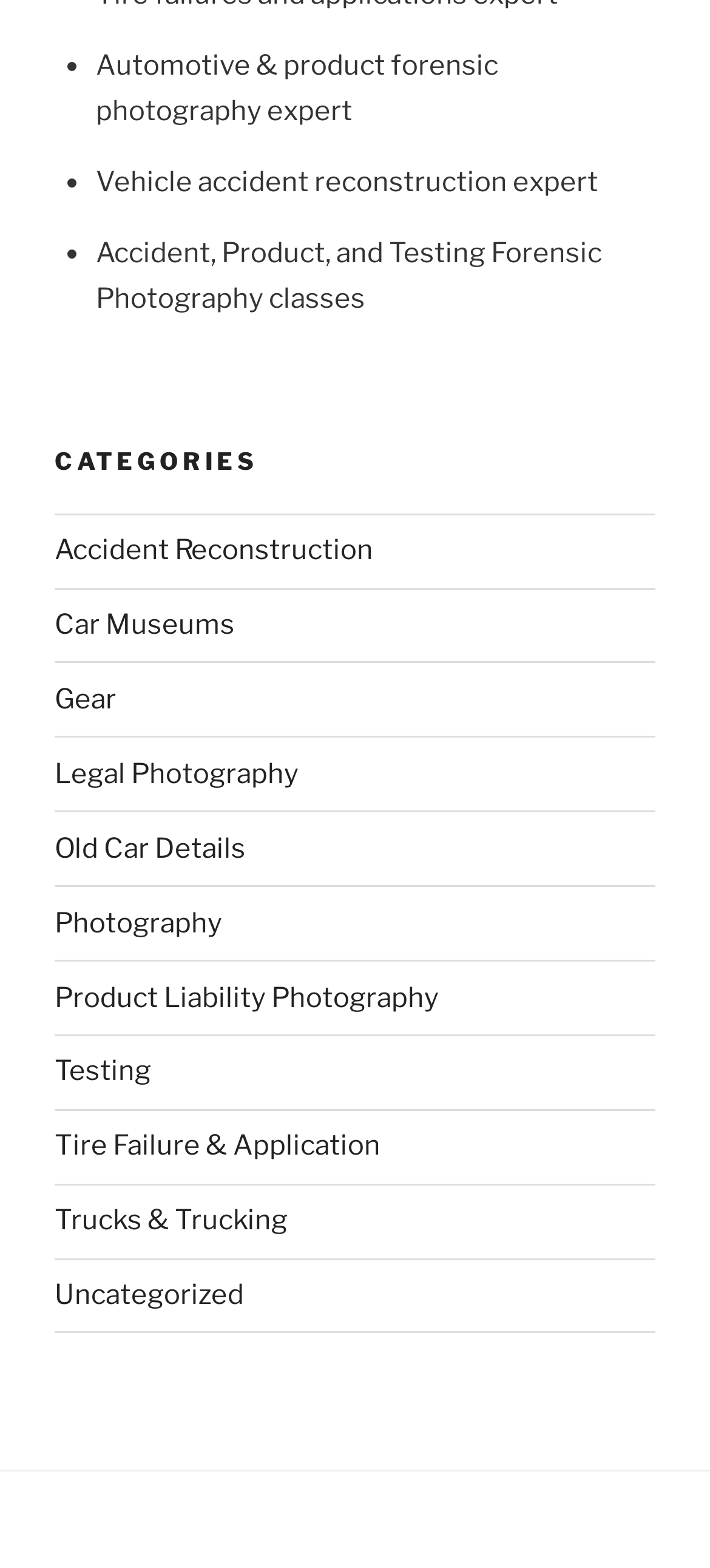Please give the bounding box coordinates of the area that should be clicked to fulfill the following instruction: "Browse Old Car Details". The coordinates should be in the format of four float numbers from 0 to 1, i.e., [left, top, right, bottom].

[0.077, 0.53, 0.346, 0.551]